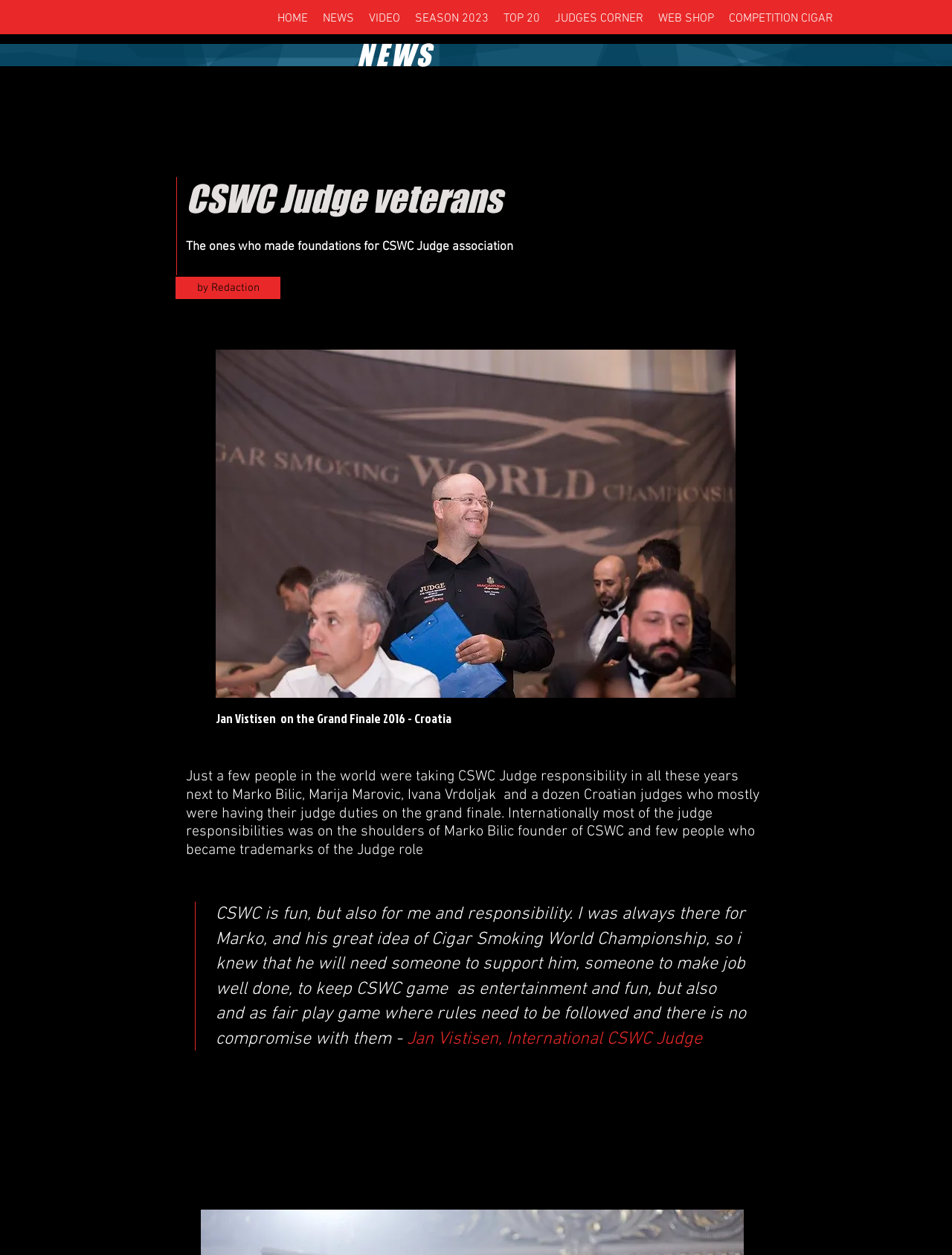Determine the bounding box coordinates of the UI element that matches the following description: "Talk to us". The coordinates should be four float numbers between 0 and 1 in the format [left, top, right, bottom].

None